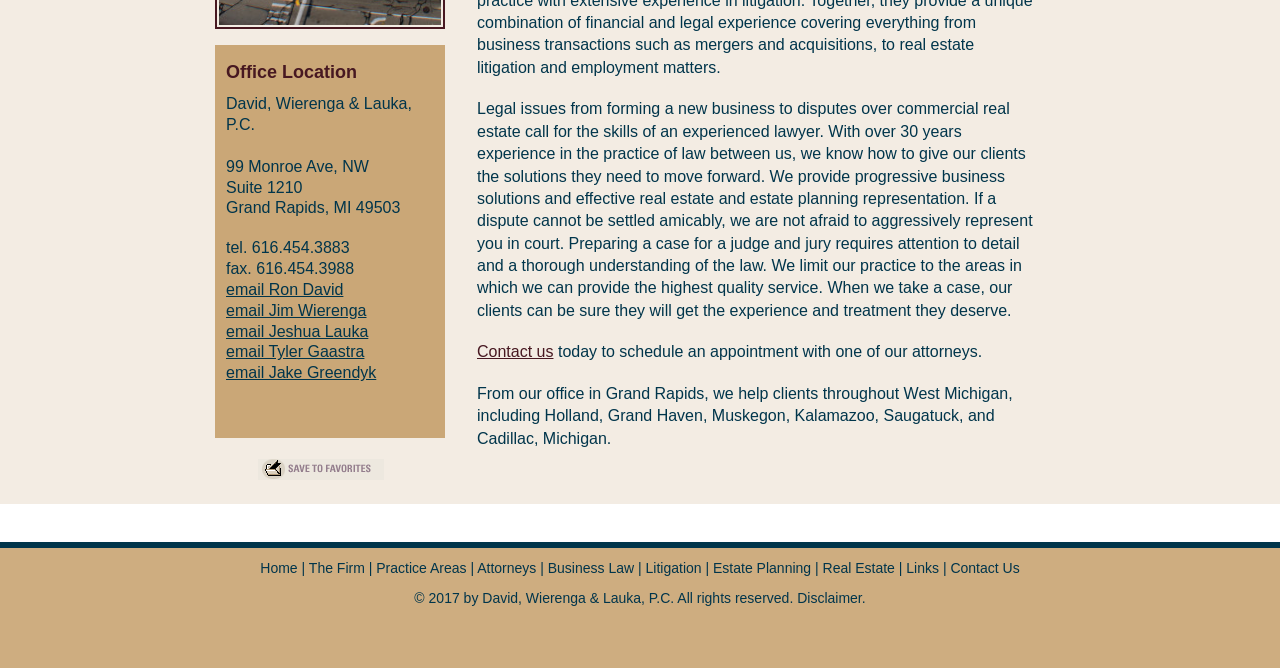Provide the bounding box coordinates in the format (top-left x, top-left y, bottom-right x, bottom-right y). All values are floating point numbers between 0 and 1. Determine the bounding box coordinate of the UI element described as: alt="Save To Favorites" name="tool-save"

[0.202, 0.698, 0.3, 0.723]